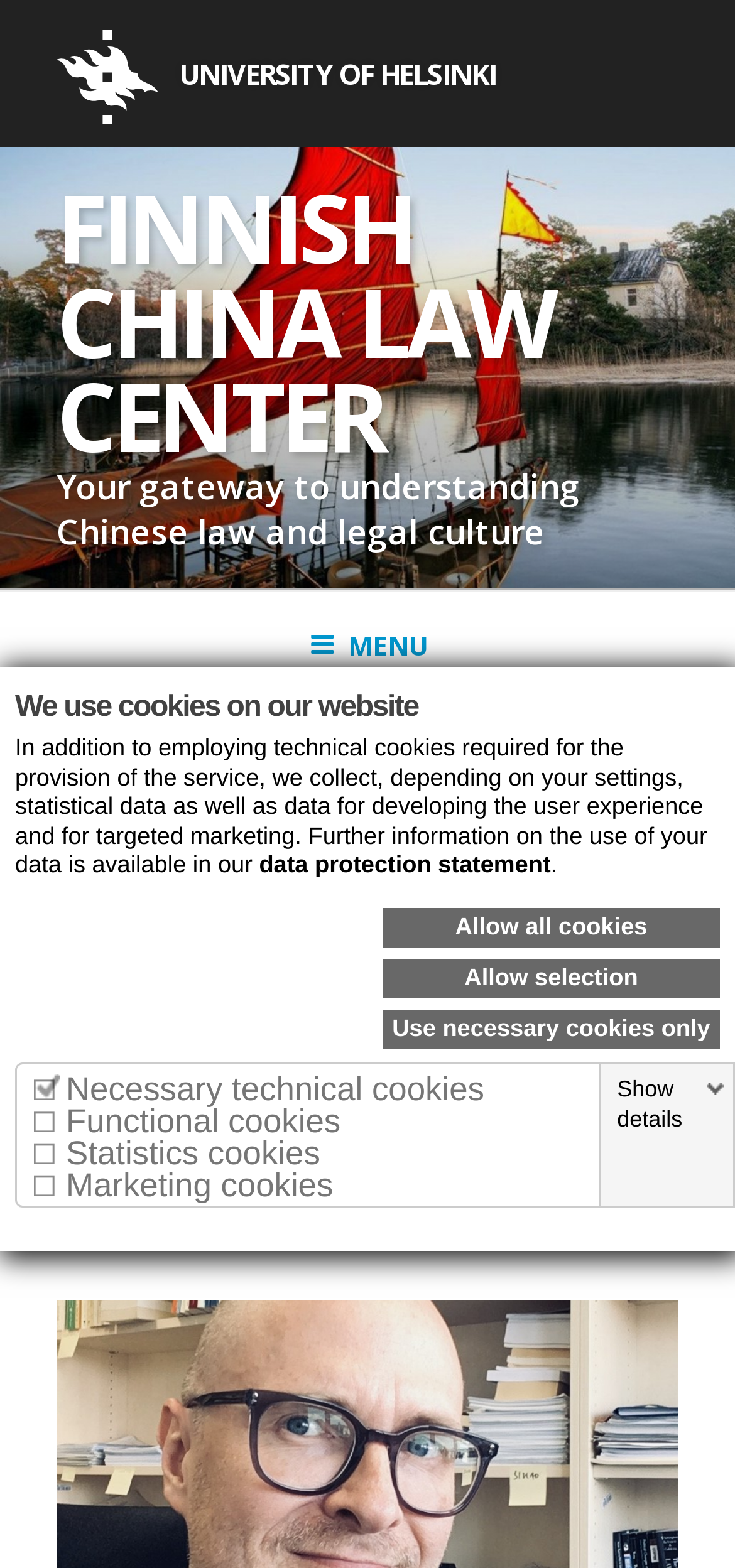What is the name of the visiting professor?
Using the information presented in the image, please offer a detailed response to the question.

I found the answer by looking at the heading element that says 'INTRODUCING NEW VISITING PROFESSOR BJÖRN AHL'.